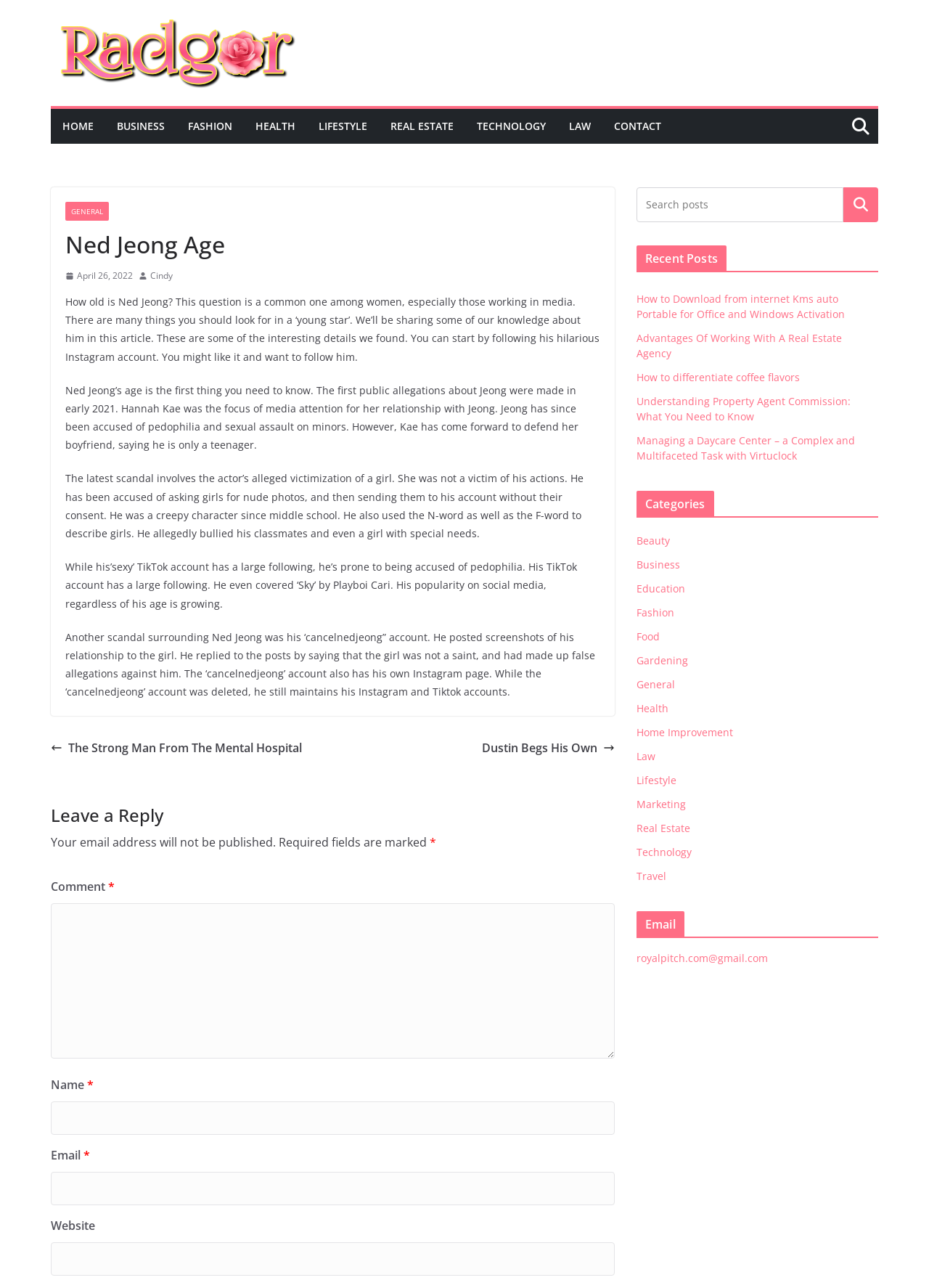Please determine the bounding box coordinates of the section I need to click to accomplish this instruction: "Click on the 'CONTACT' link".

[0.661, 0.09, 0.712, 0.106]